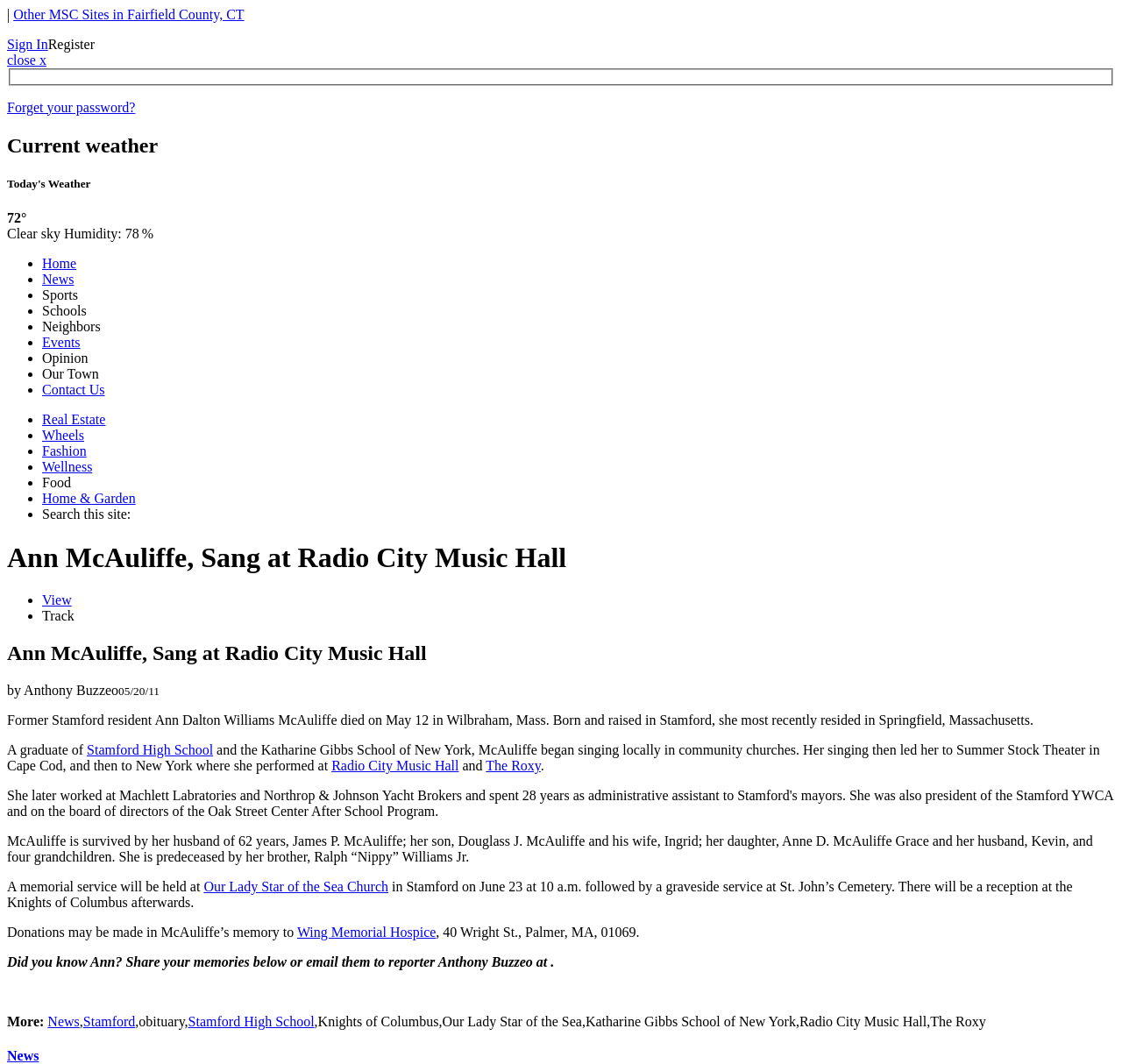What is the current weather in Stamford?
Using the image, provide a concise answer in one word or a short phrase.

72° Clear sky